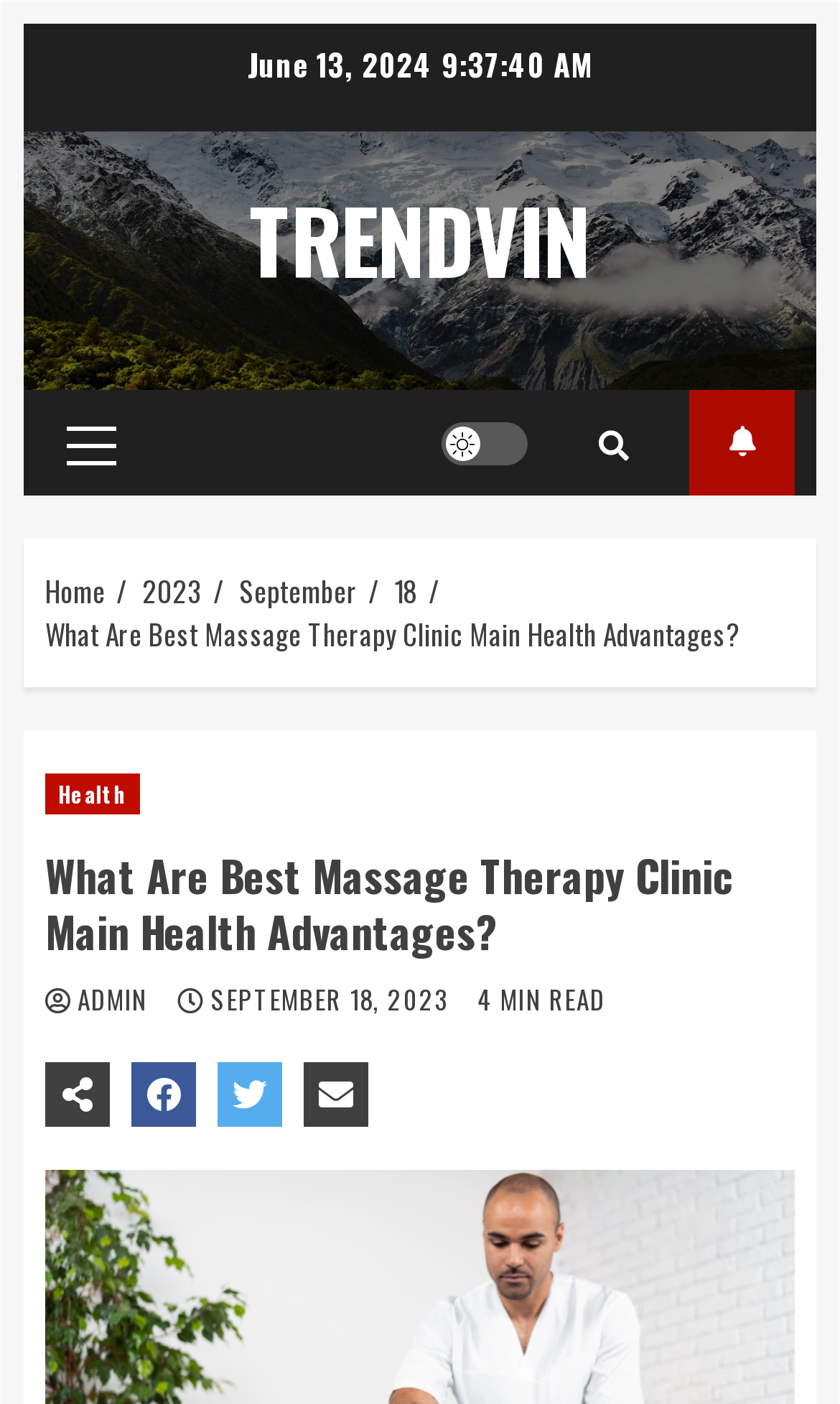Extract the main title from the webpage.

What Are Best Massage Therapy Clinic Main Health Advantages?